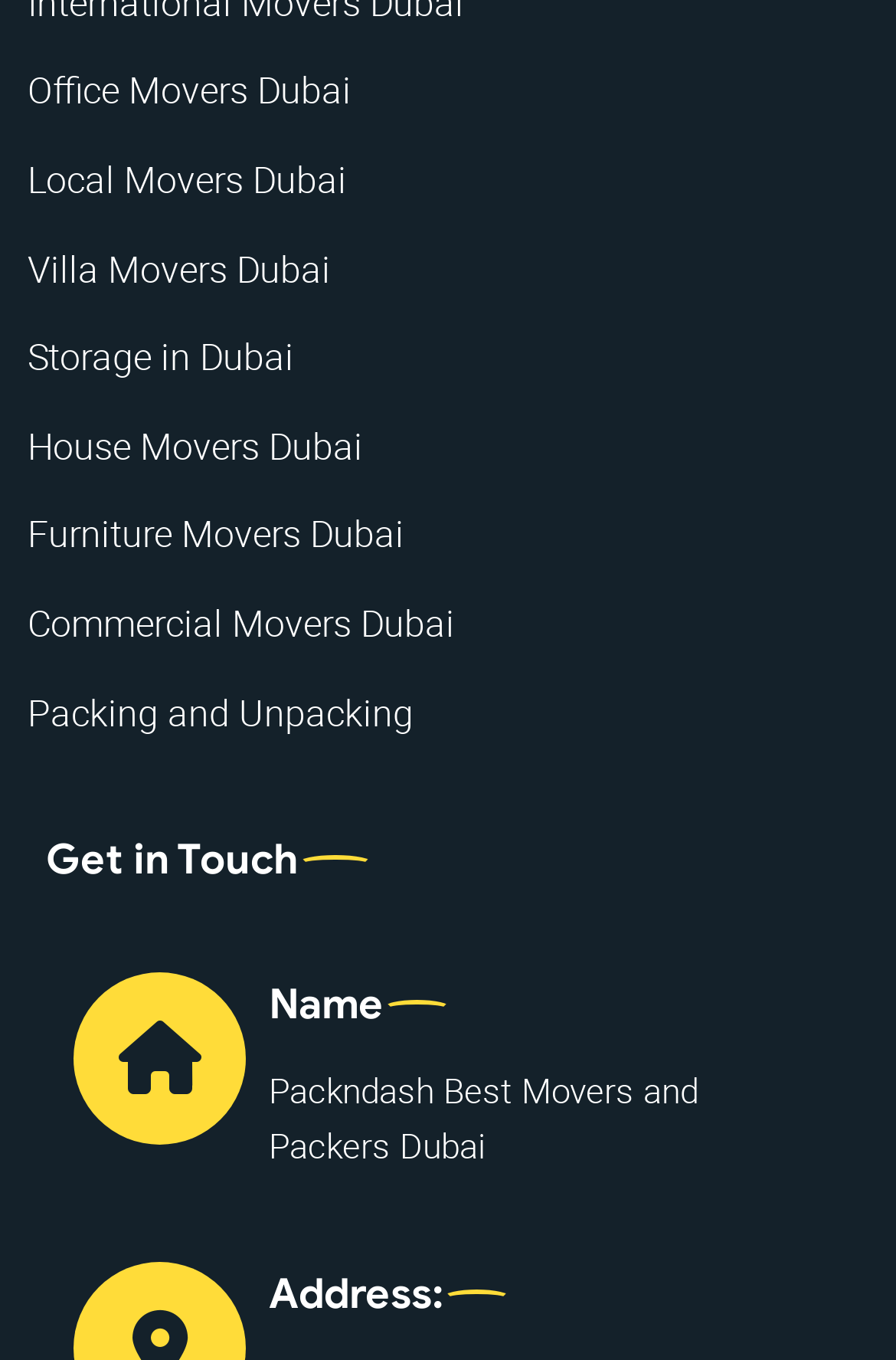Using the element description Storage in Dubai, predict the bounding box coordinates for the UI element. Provide the coordinates in (top-left x, top-left y, bottom-right x, bottom-right y) format with values ranging from 0 to 1.

[0.031, 0.244, 0.328, 0.281]